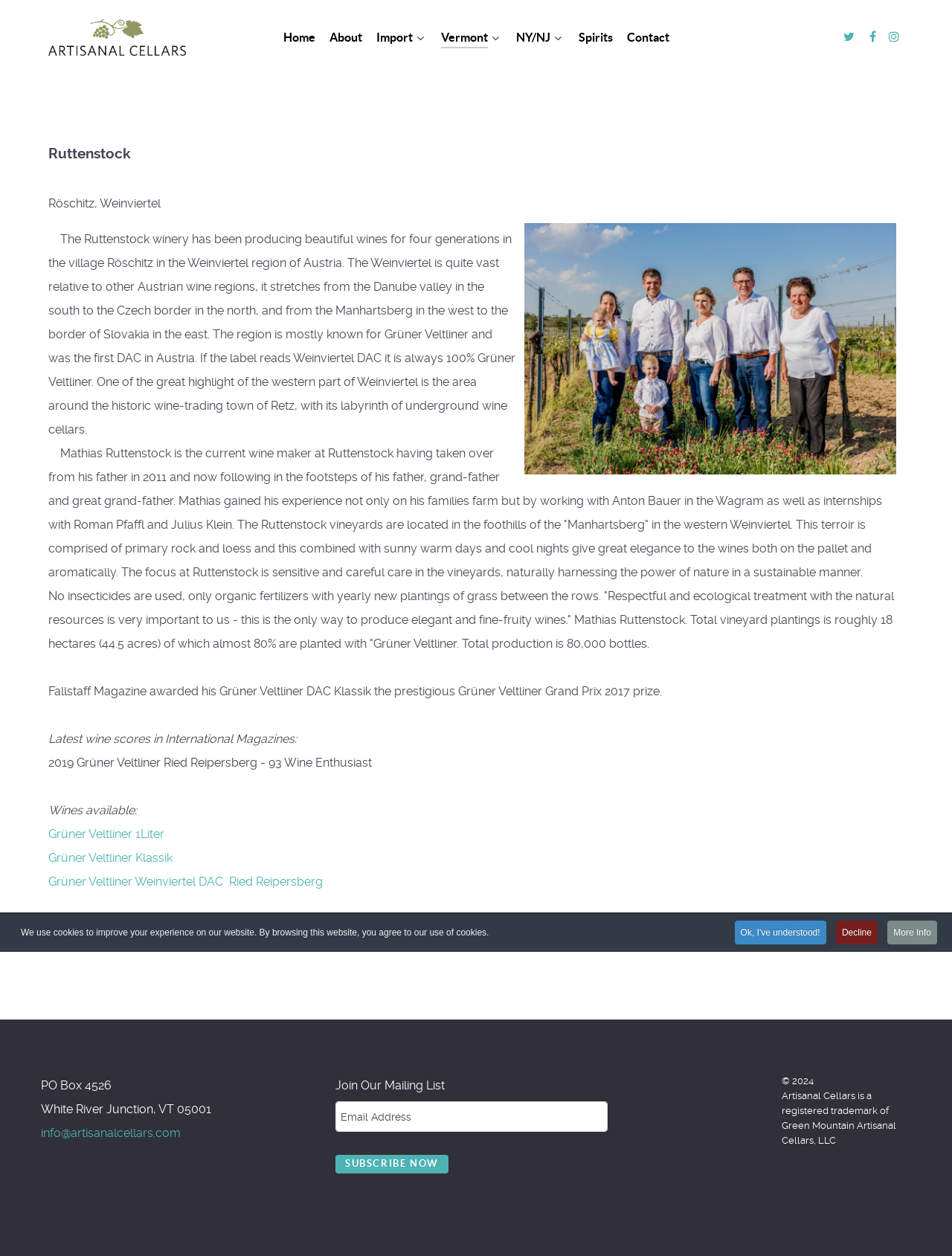What is the name of the wine maker?
Give a single word or phrase as your answer by examining the image.

Mathias Ruttenstock